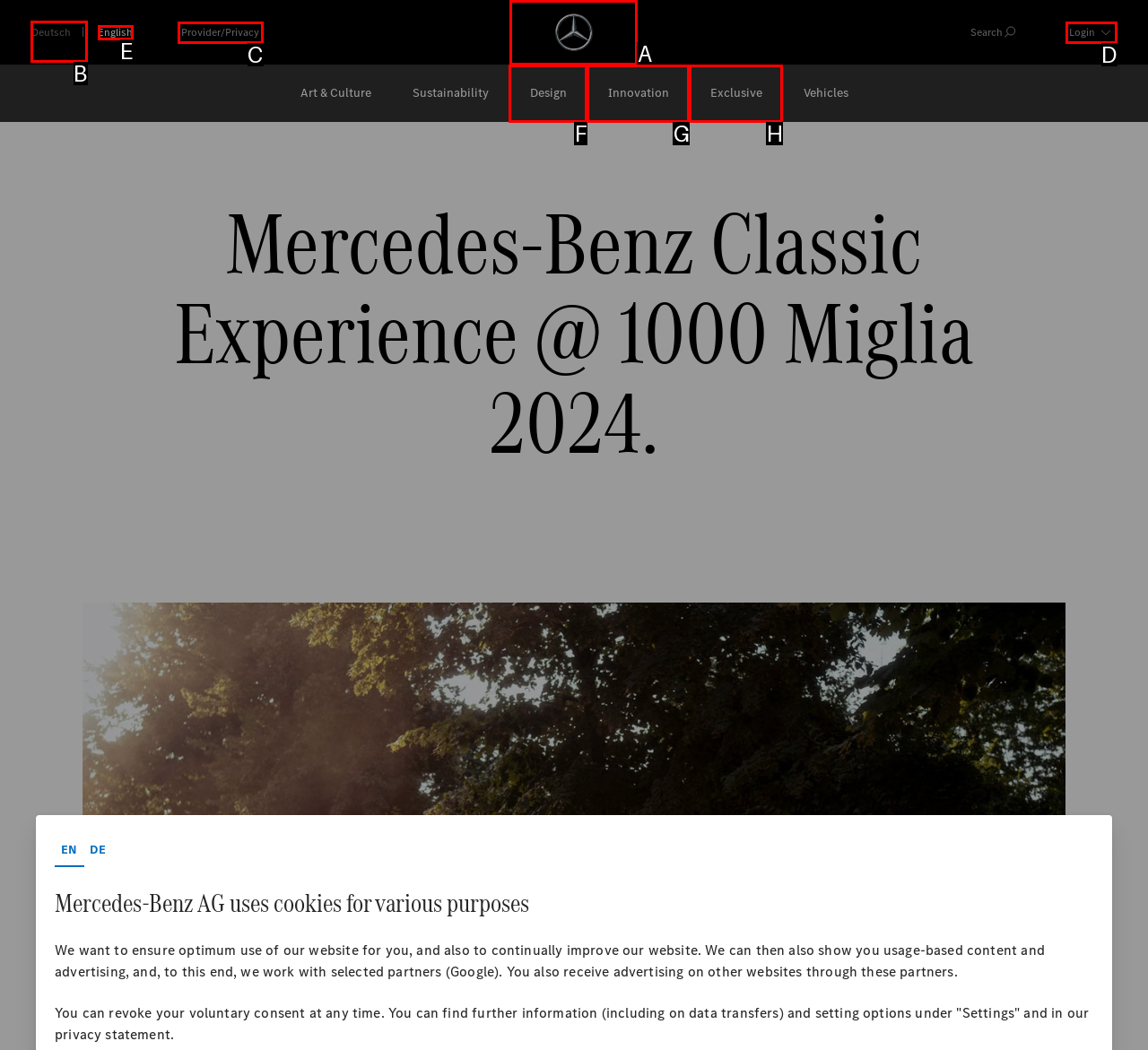Identify which lettered option to click to carry out the task: Jump to navigation. Provide the letter as your answer.

B